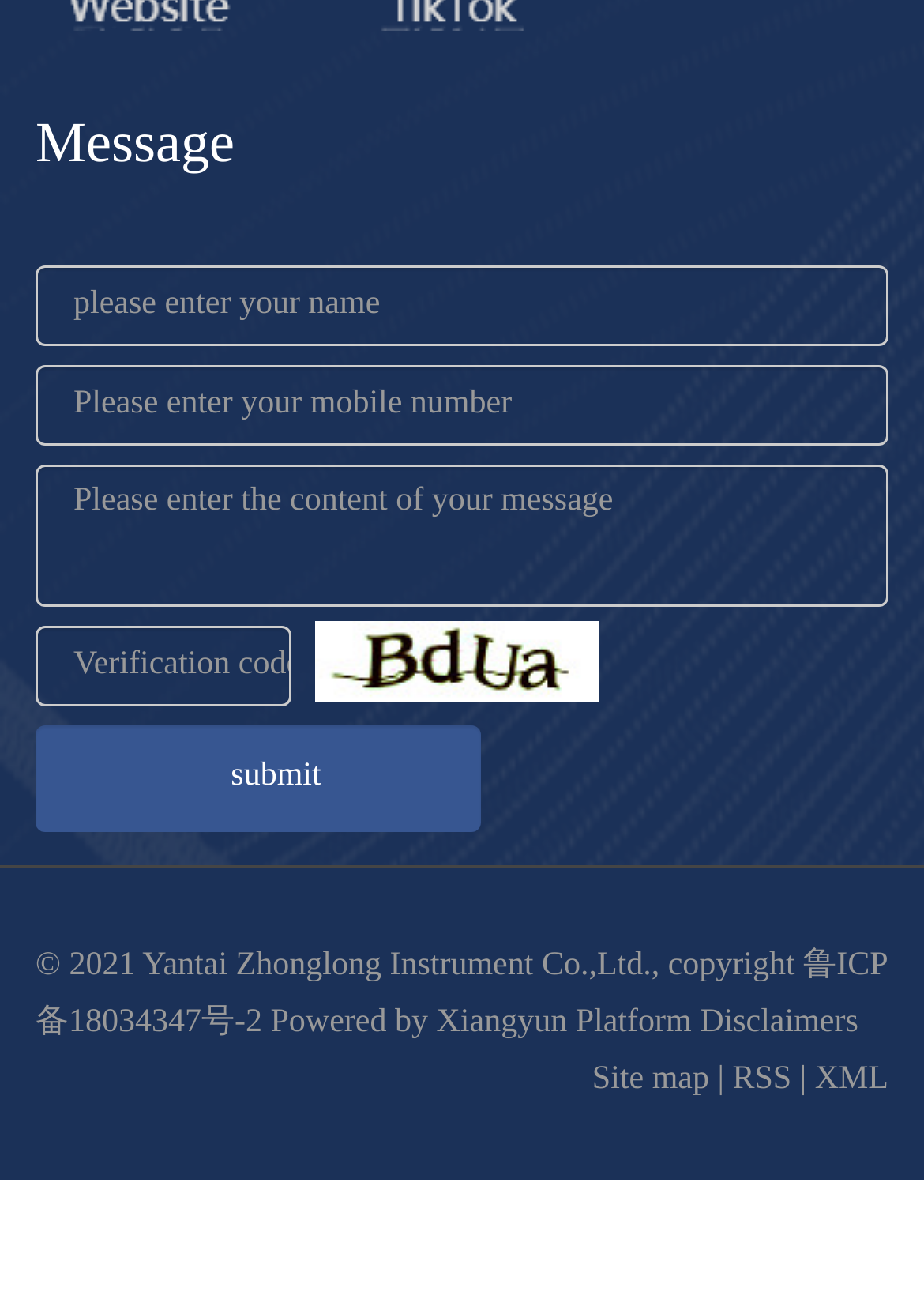Given the element description, predict the bounding box coordinates in the format (top-left x, top-left y, bottom-right x, bottom-right y). Make sure all values are between 0 and 1. Here is the element description: Xiangyun Platform

[0.472, 0.773, 0.748, 0.8]